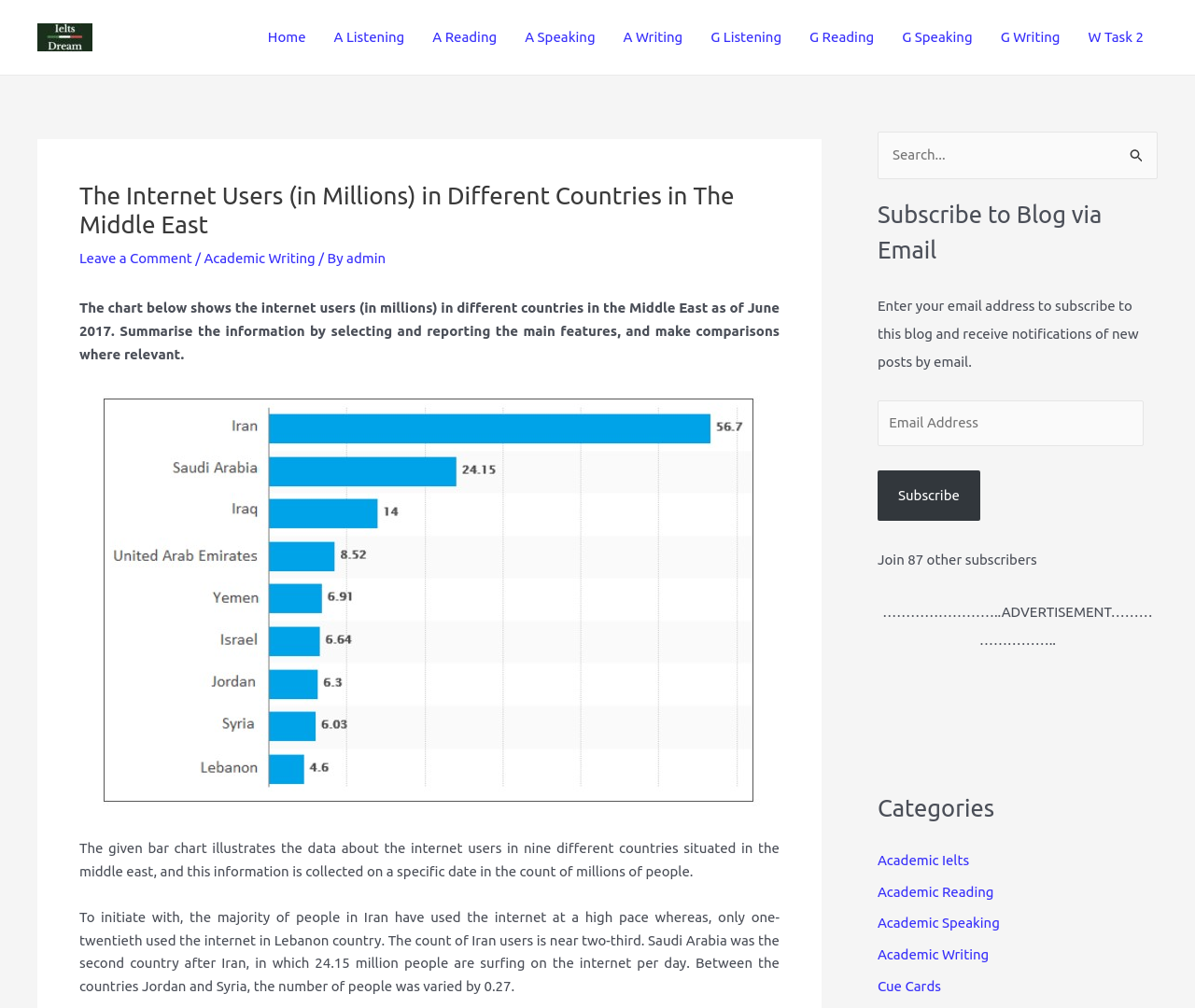How many countries are shown in the chart?
Using the image as a reference, answer the question in detail.

The chart illustrates the data about the internet users in nine different countries situated in the Middle East, which is mentioned in the text above the chart.